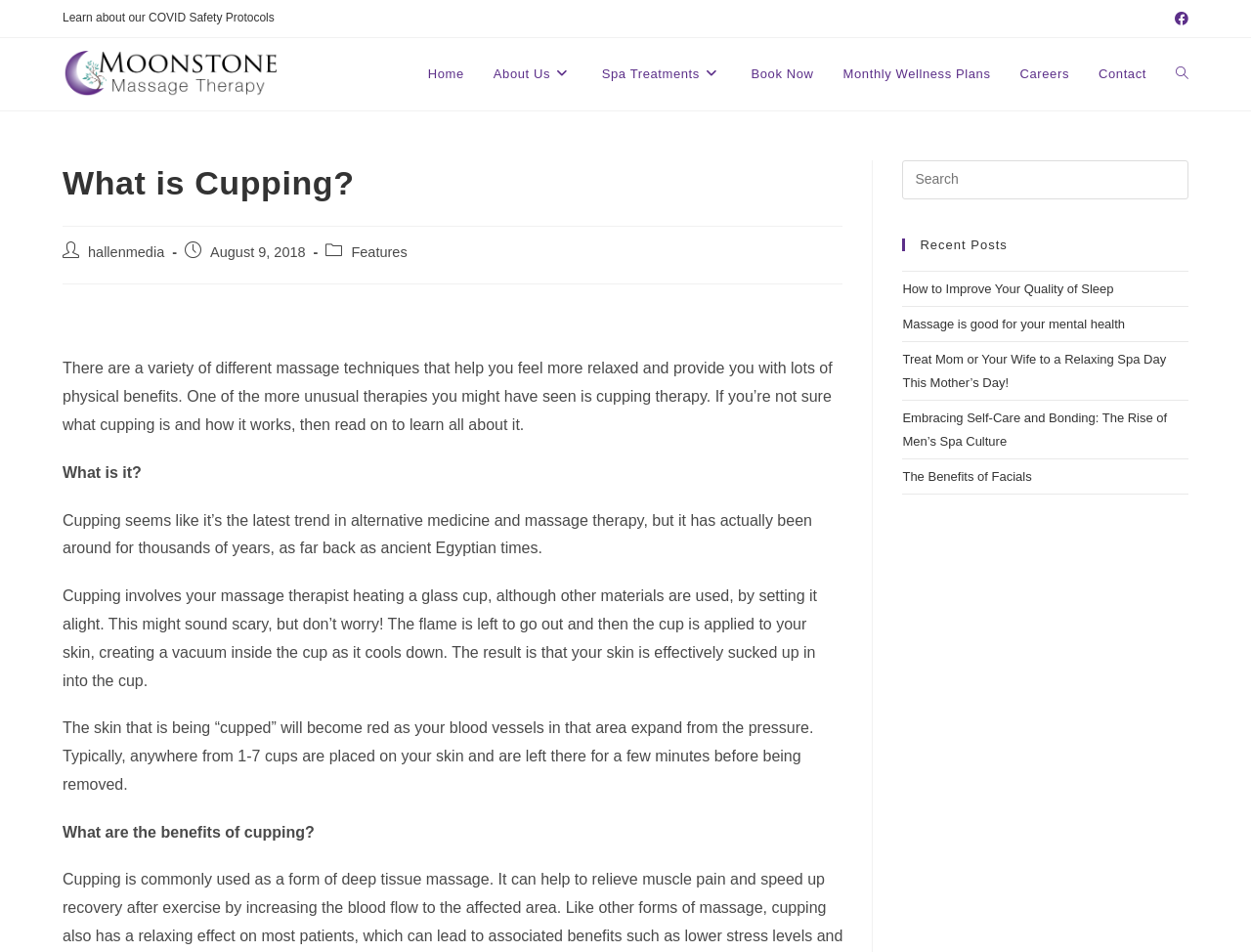Identify the bounding box coordinates of the region I need to click to complete this instruction: "Get Health & Fitness app".

None